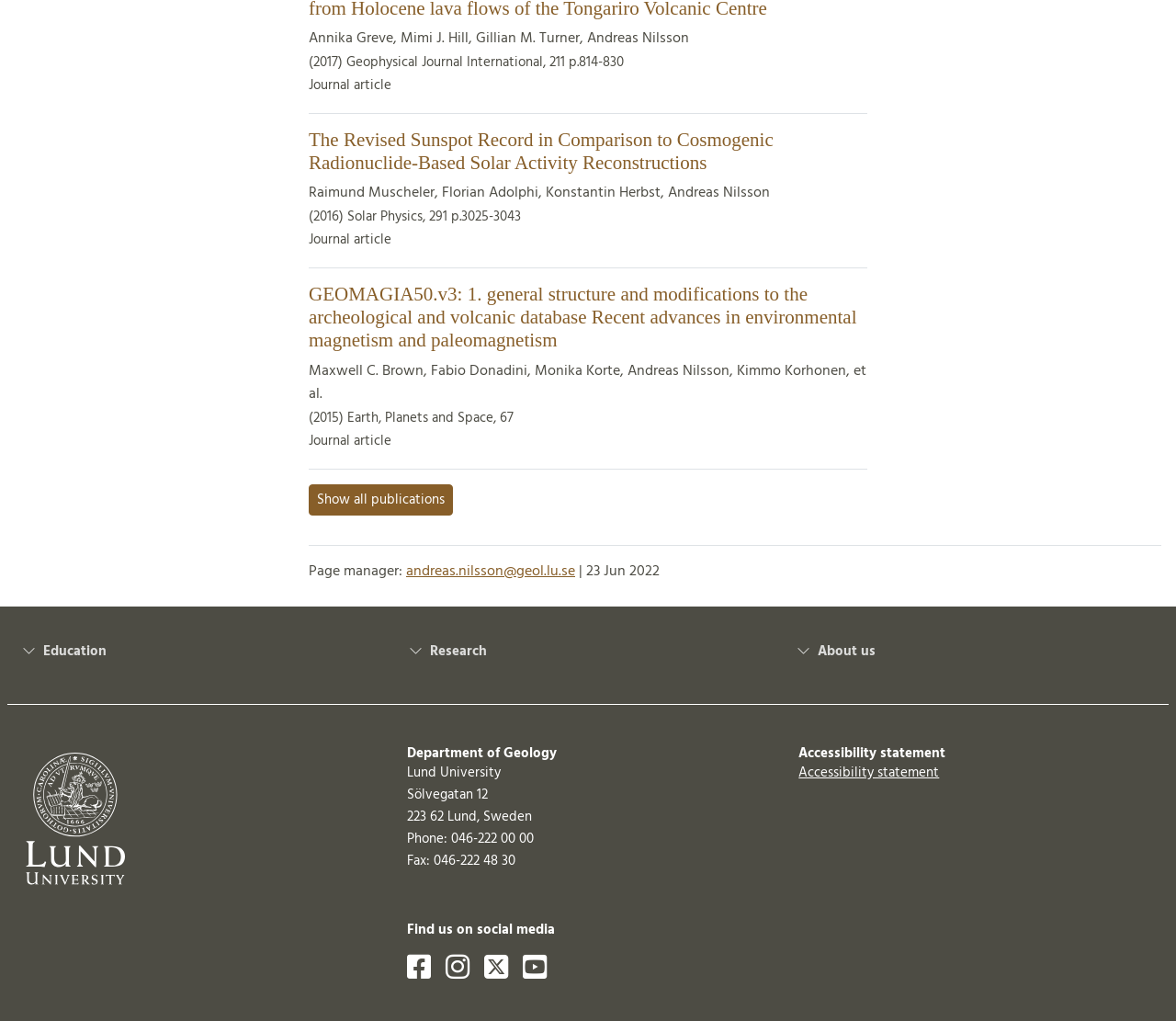Locate the bounding box coordinates of the area you need to click to fulfill this instruction: 'Follow LundGeology on social media'. The coordinates must be in the form of four float numbers ranging from 0 to 1: [left, top, right, bottom].

[0.346, 0.933, 0.366, 0.964]